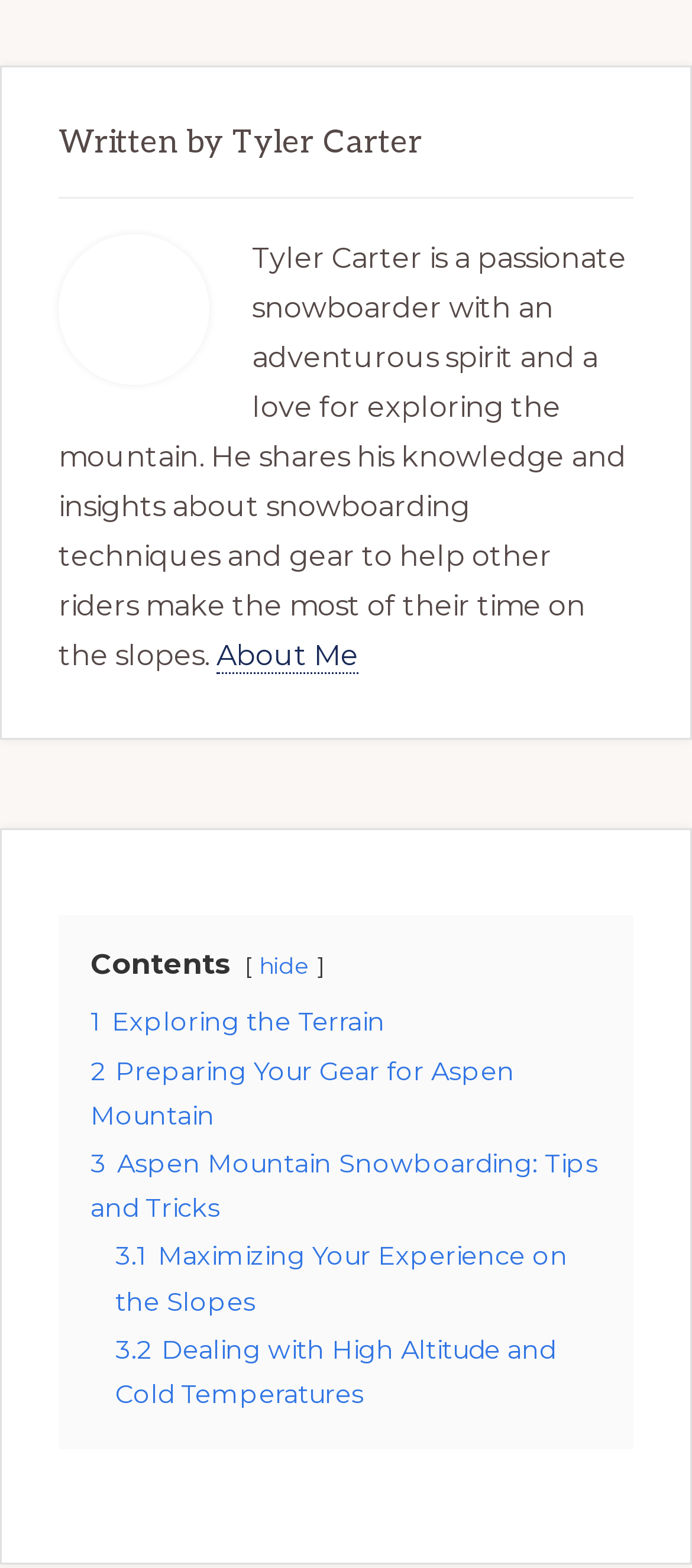How many links are there in the contents section?
Please give a detailed answer to the question using the information shown in the image.

The contents section is located at the middle of the webpage, and it contains links to different sections of the article. By counting the links, we can see that there are 5 links in total, which are '1 Exploring the Terrain', '2 Preparing Your Gear for Aspen Mountain', '3 Aspen Mountain Snowboarding: Tips and Tricks', '3.1 Maximizing Your Experience on the Slopes', and '3.2 Dealing with High Altitude and Cold Temperatures'.